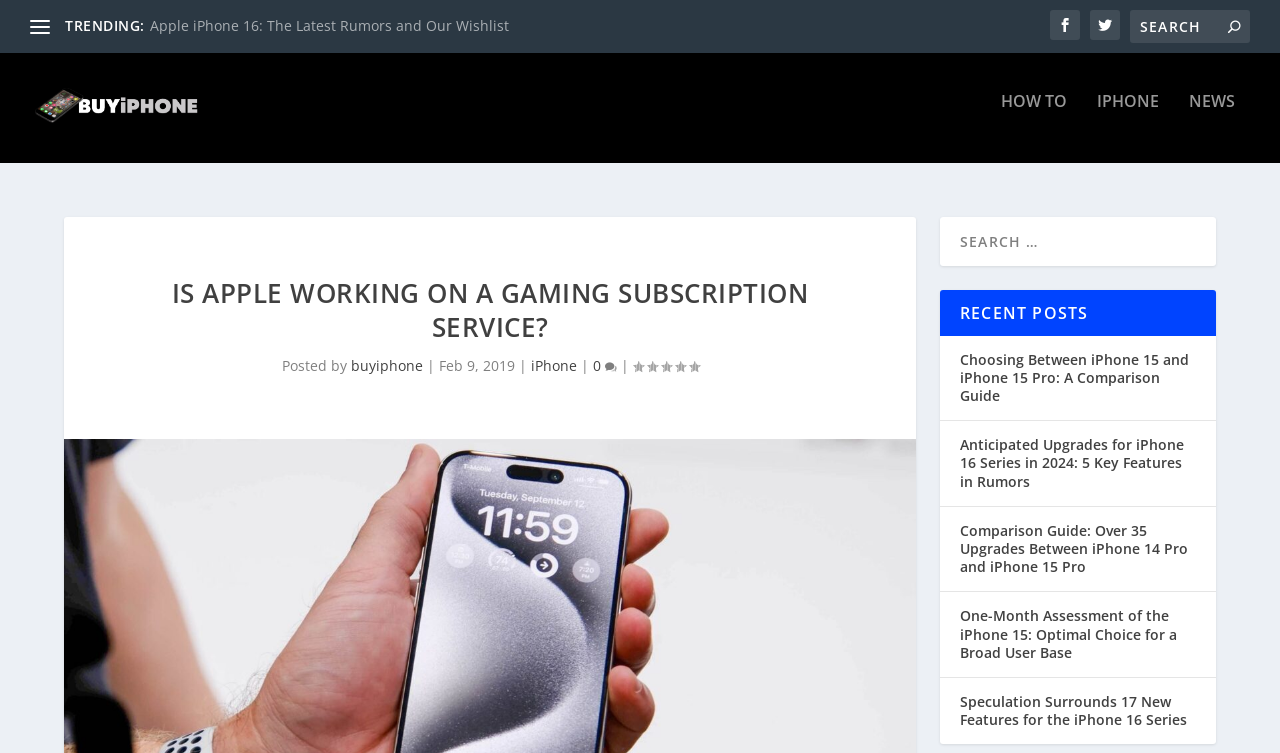Respond to the question below with a single word or phrase:
What is the category of the article 'IS APPLE WORKING ON A GAMING SUBSCRIPTION SERVICE?'?

NEWS